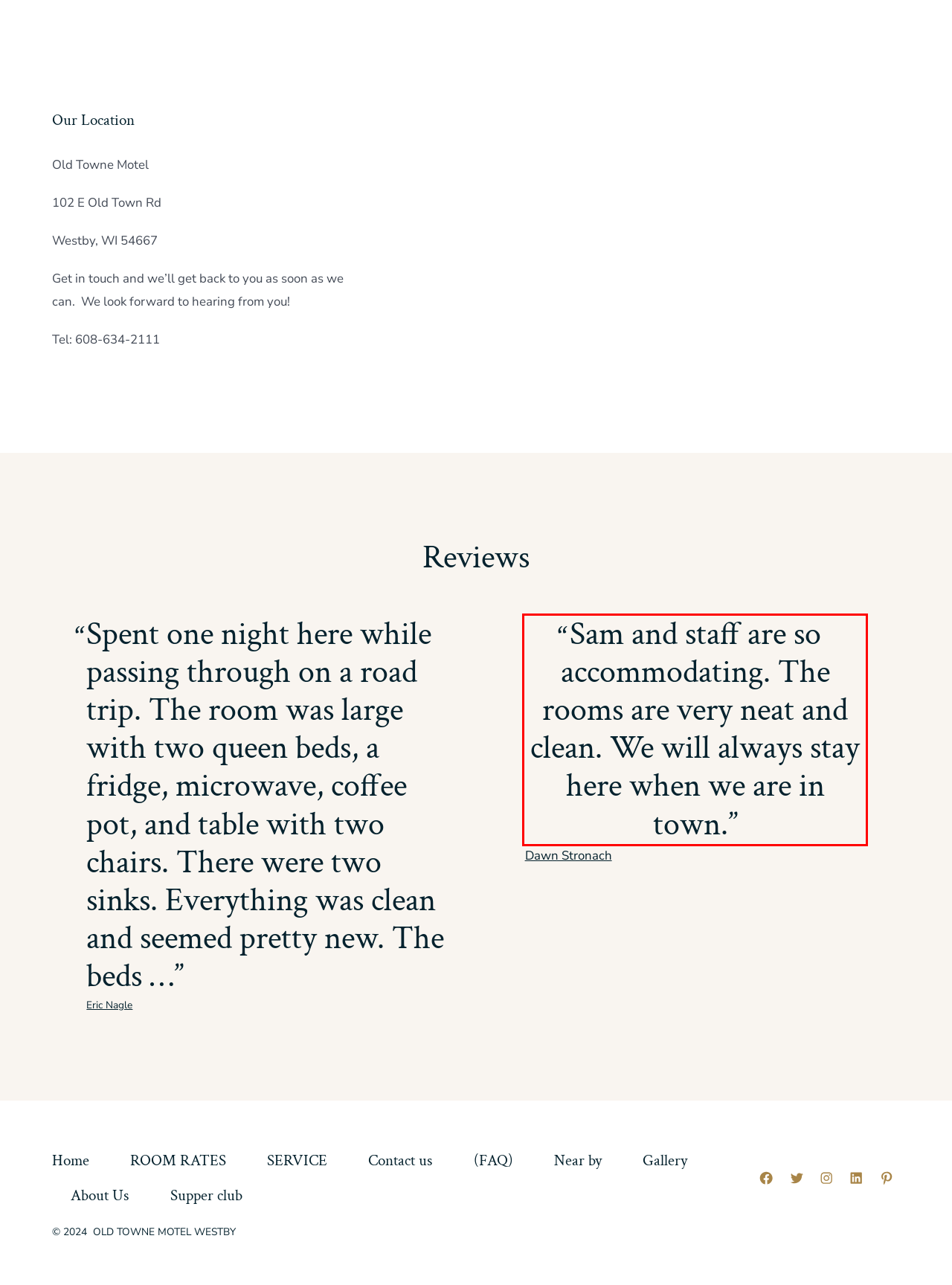From the provided screenshot, extract the text content that is enclosed within the red bounding box.

Sam and staff are so accommodating. The rooms are very neat and clean. We will always stay here when we are in town.